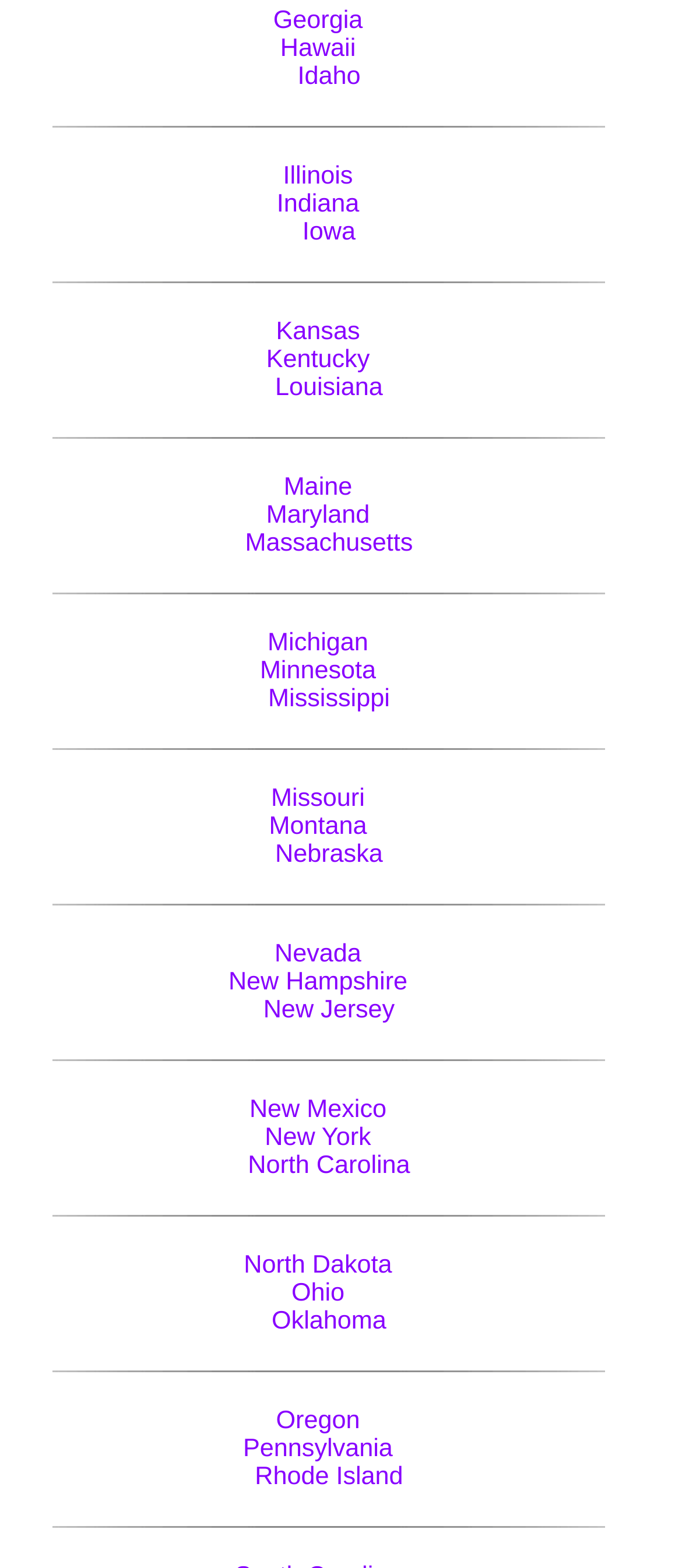Identify the bounding box for the described UI element. Provide the coordinates in (top-left x, top-left y, bottom-right x, bottom-right y) format with values ranging from 0 to 1: North Dakota

[0.357, 0.798, 0.575, 0.816]